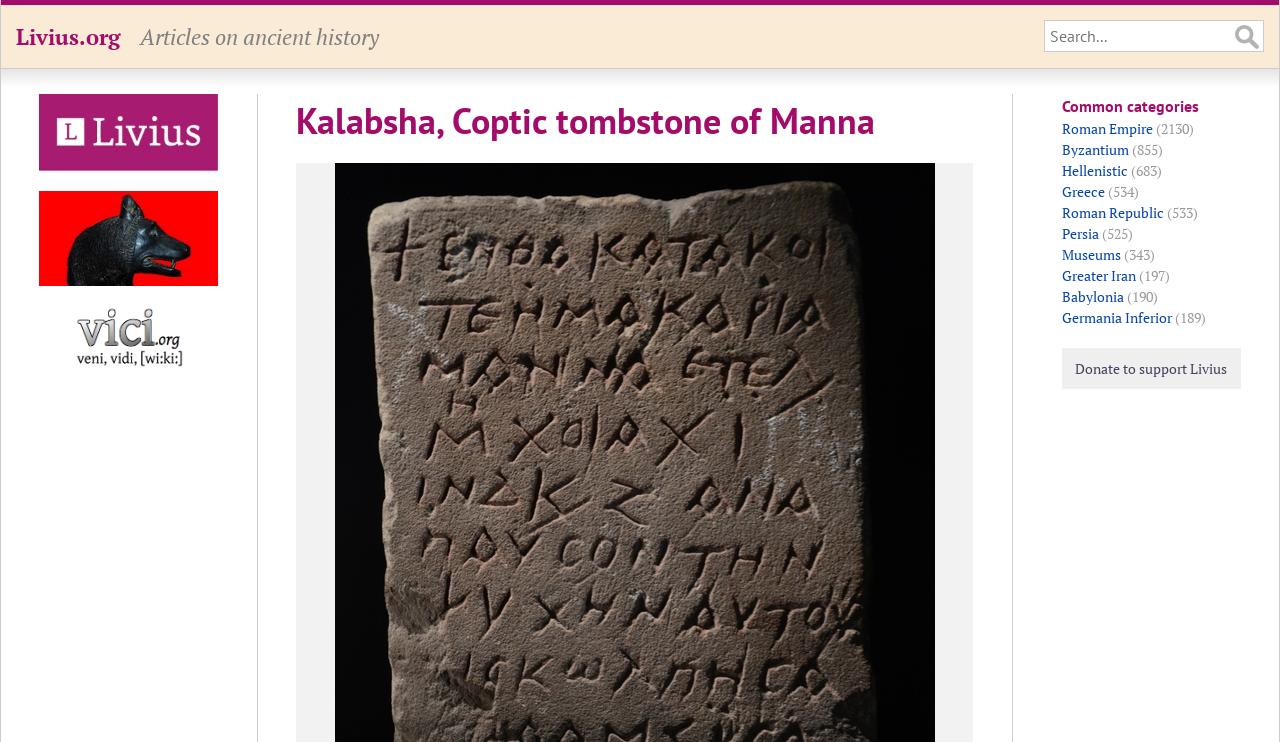With reference to the image, please provide a detailed answer to the following question: What is the topic of the webpage?

The topic of the webpage can be determined by looking at the main heading, which says 'Kalabsha, Coptic tombstone of Manna'. This heading is prominent and centered on the webpage, indicating that it is the main topic of discussion.